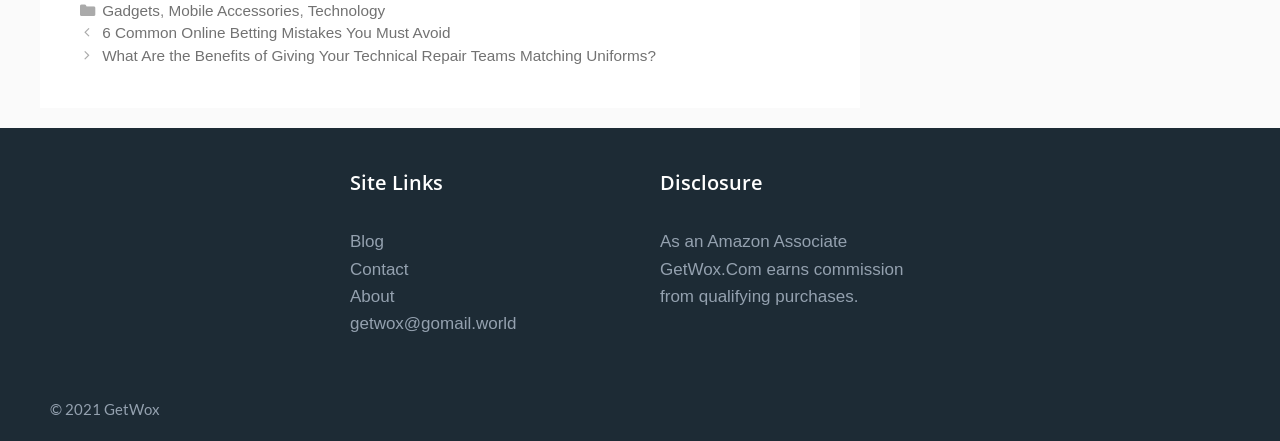Locate the bounding box coordinates of the clickable region to complete the following instruction: "Contact the website owner."

[0.273, 0.588, 0.319, 0.632]